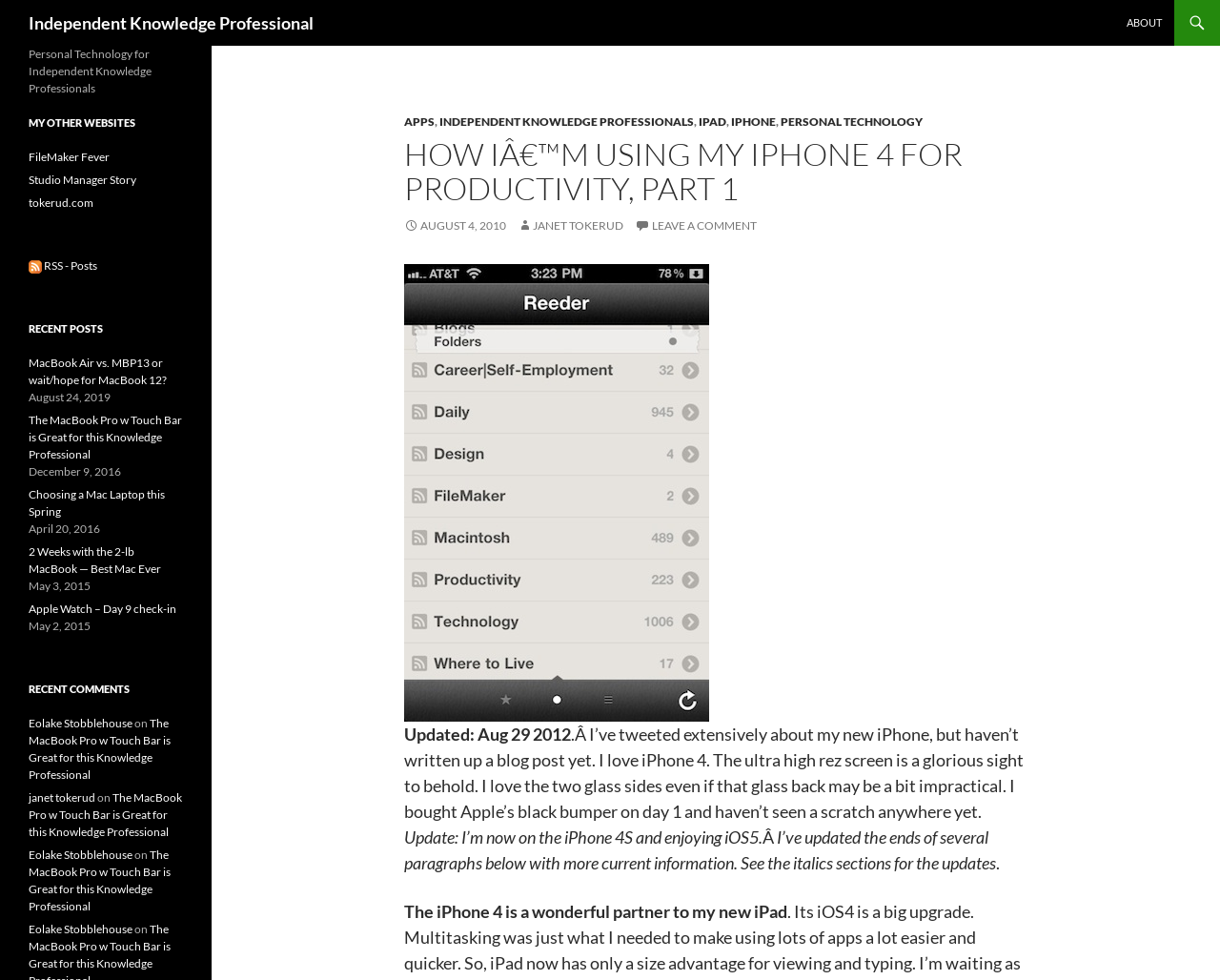Answer the question using only one word or a concise phrase: What is the author's name?

Janet Tokerud